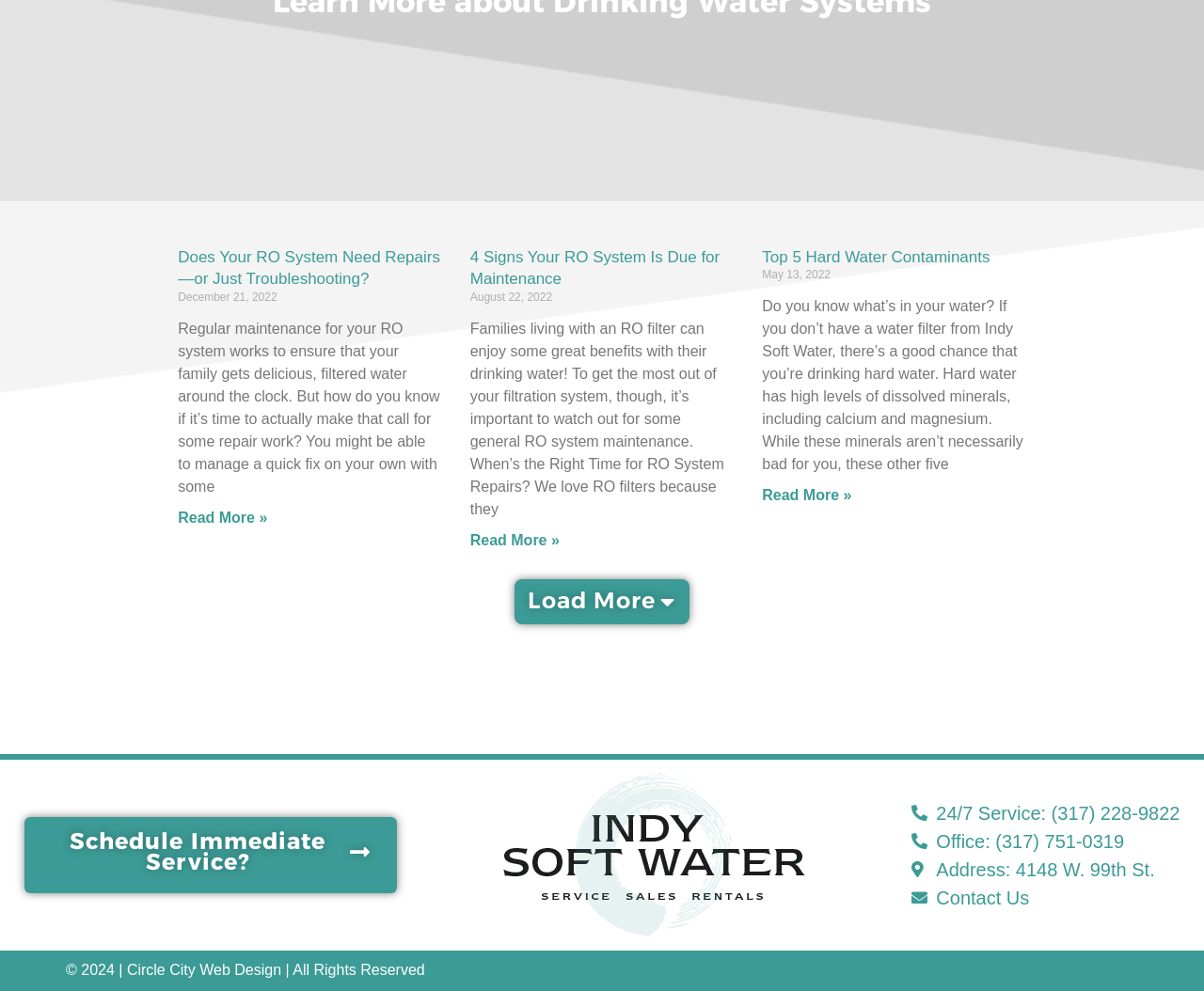Highlight the bounding box coordinates of the element that should be clicked to carry out the following instruction: "Read more about Top 5 Hard Water Contaminants". The coordinates must be given as four float numbers ranging from 0 to 1, i.e., [left, top, right, bottom].

[0.633, 0.492, 0.707, 0.508]